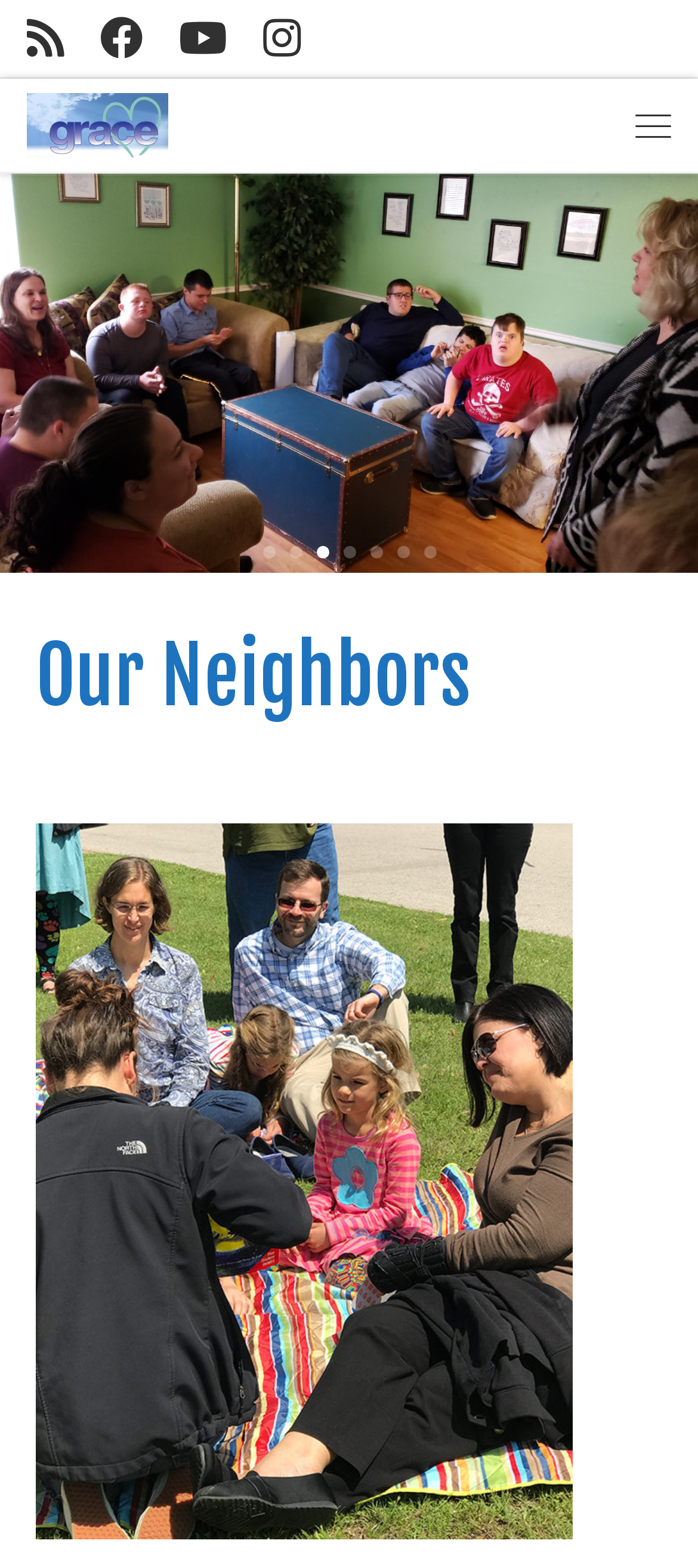Locate the bounding box coordinates of the element you need to click to accomplish the task described by this instruction: "Open menu".

[0.885, 0.053, 0.987, 0.107]